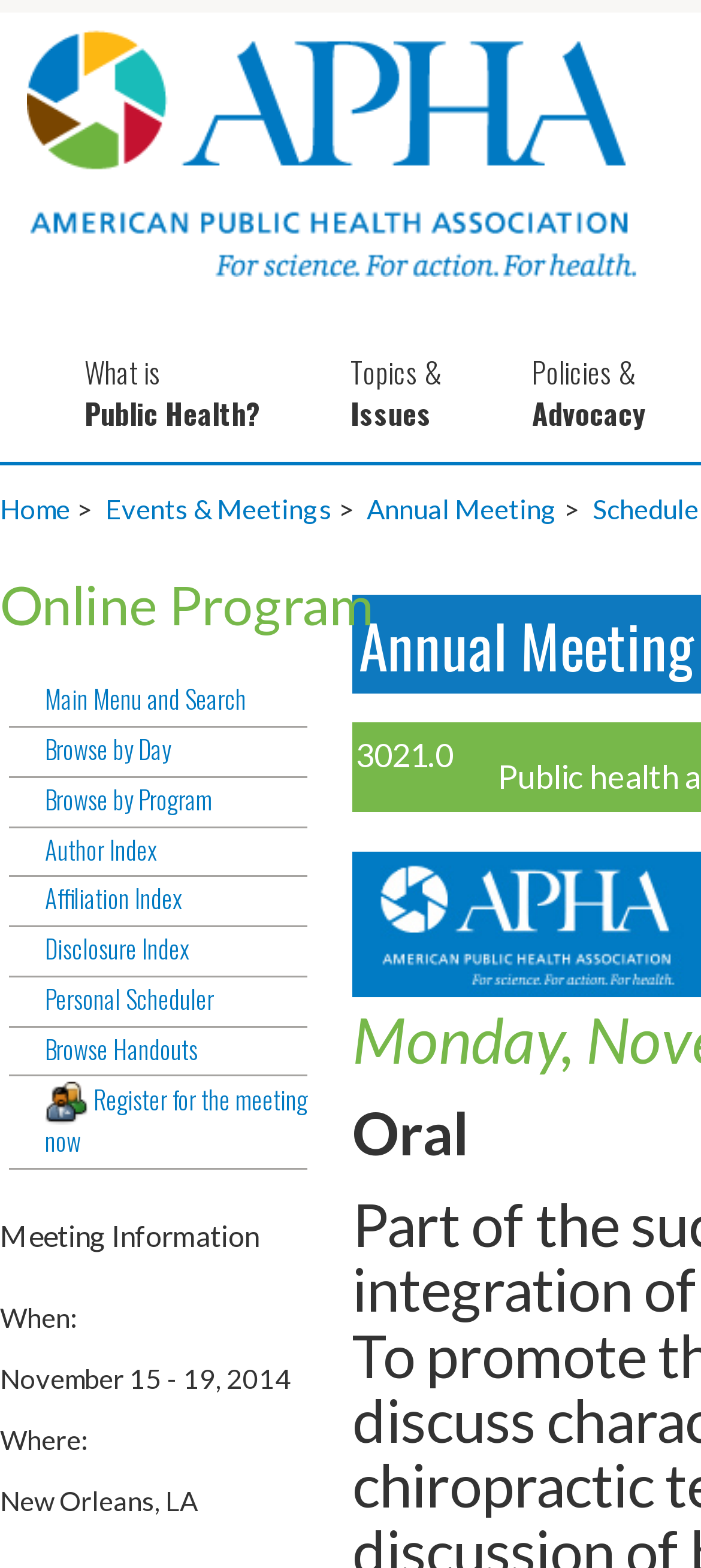What is the purpose of the 'Personal Scheduler' link?
Carefully analyze the image and provide a thorough answer to the question.

The 'Personal Scheduler' link is likely provided to allow attendees to schedule their personal events or appointments during the meeting. This link is found among other links related to the meeting program and schedule.